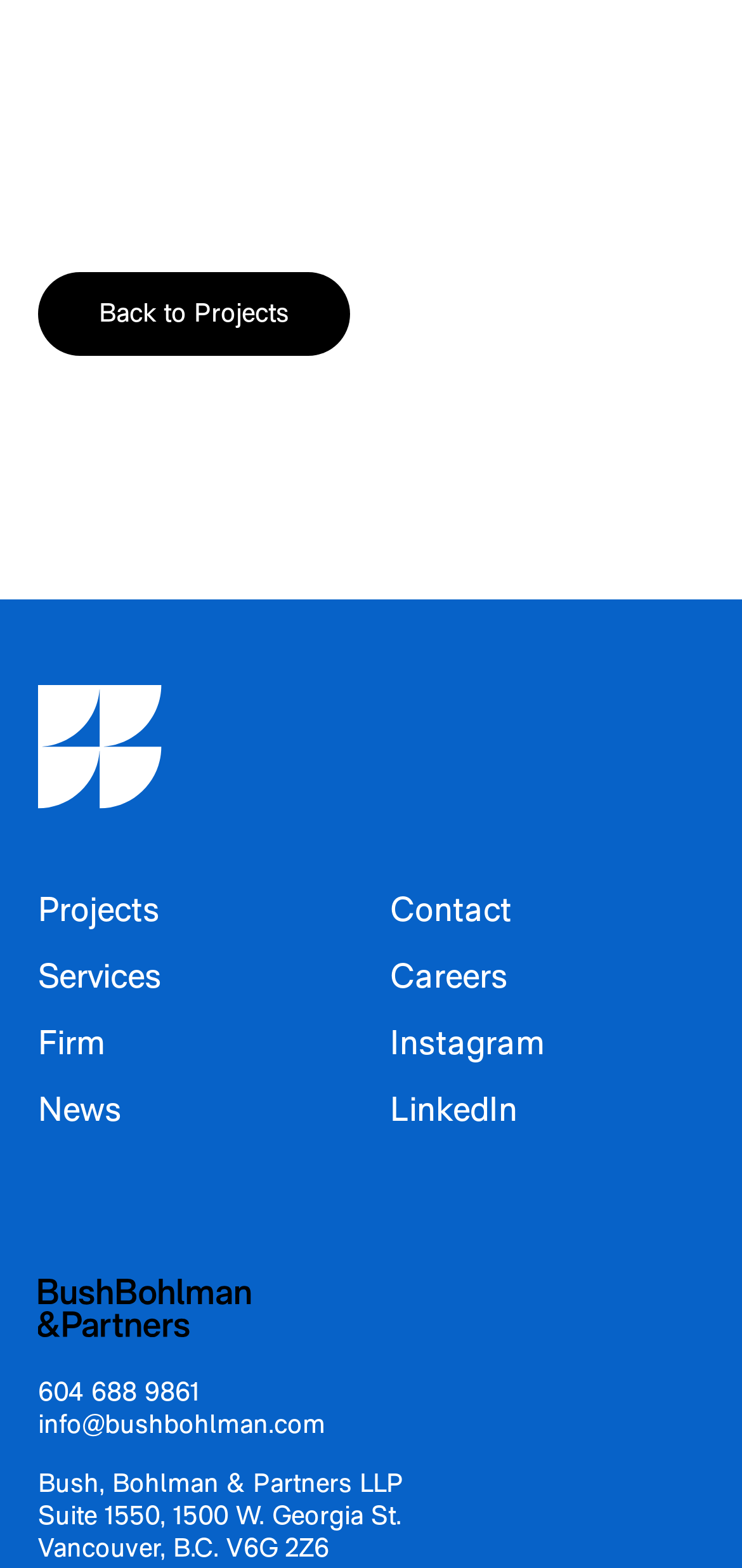What is the phone number?
Analyze the image and deliver a detailed answer to the question.

I found the phone number by looking at the bottom of the webpage, where the address and contact information are listed. The phone number is '604 688 9861'.